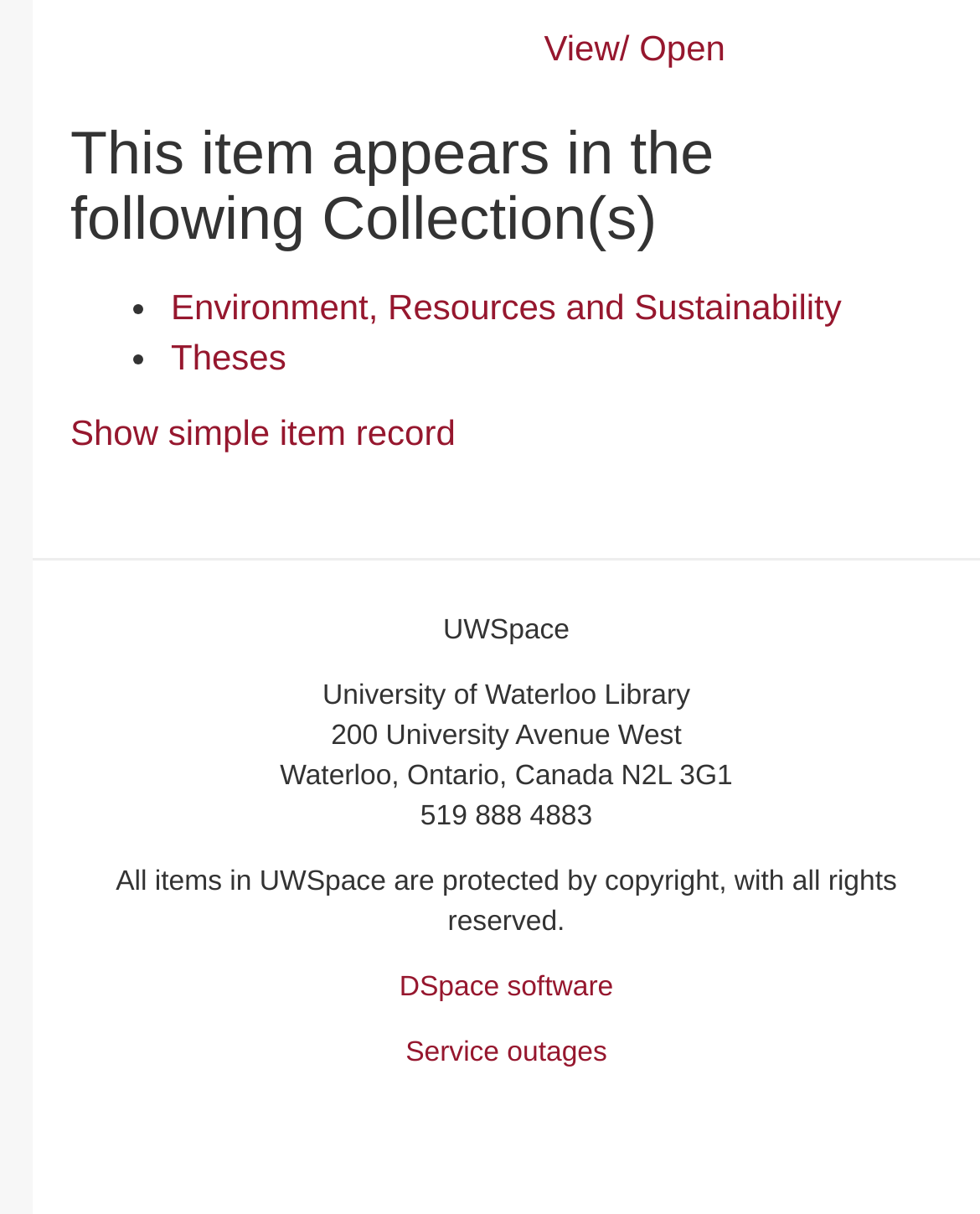Given the element description, predict the bounding box coordinates in the format (top-left x, top-left y, bottom-right x, bottom-right y). Make sure all values are between 0 and 1. Here is the element description: Theses

[0.174, 0.277, 0.292, 0.31]